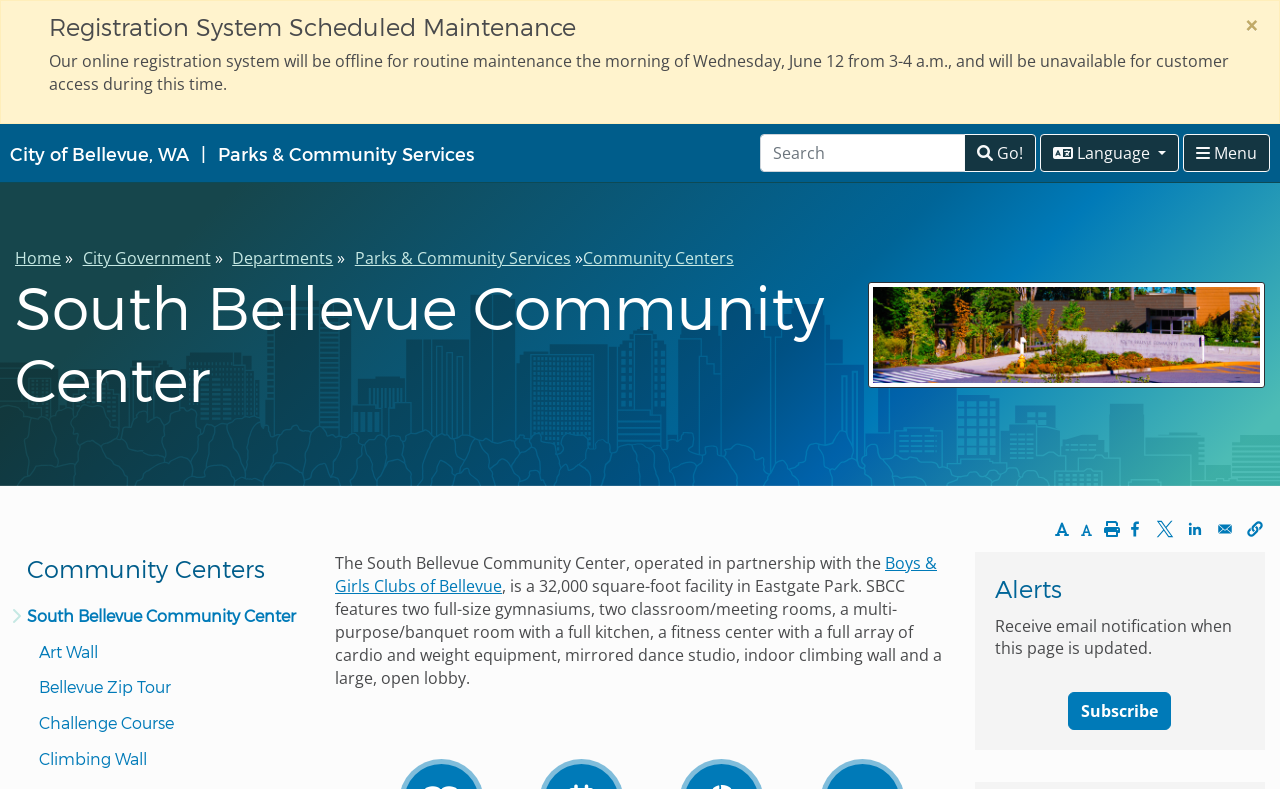Examine the image and give a thorough answer to the following question:
What type of equipment is available in the fitness center?

The webpage mentions that the fitness center has a full array of cardio and weight equipment, which can be found in the paragraph of text describing the facilities of the community center.